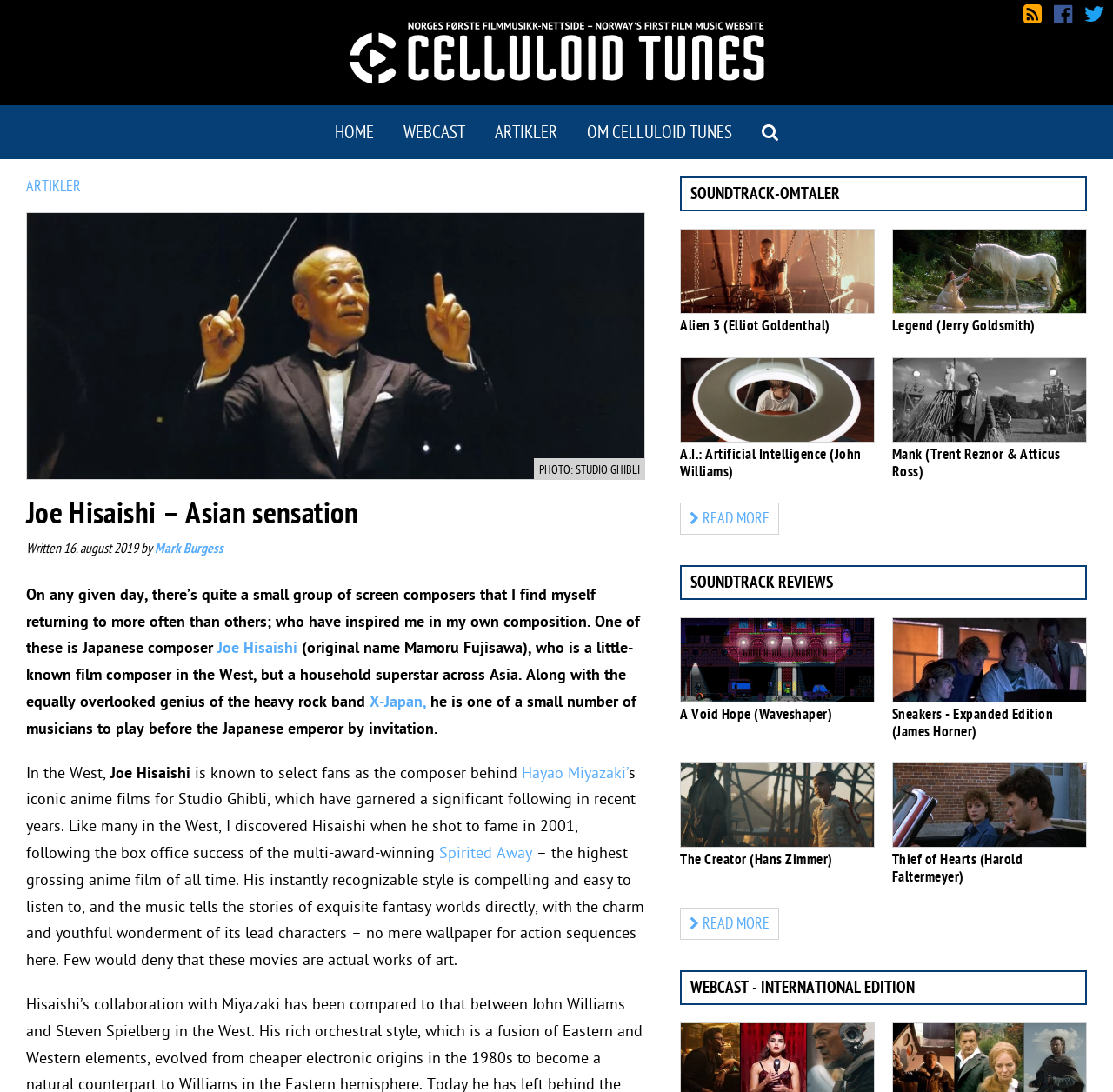Please determine the bounding box coordinates of the element to click on in order to accomplish the following task: "Click on the HOME link". Ensure the coordinates are four float numbers ranging from 0 to 1, i.e., [left, top, right, bottom].

[0.289, 0.096, 0.348, 0.145]